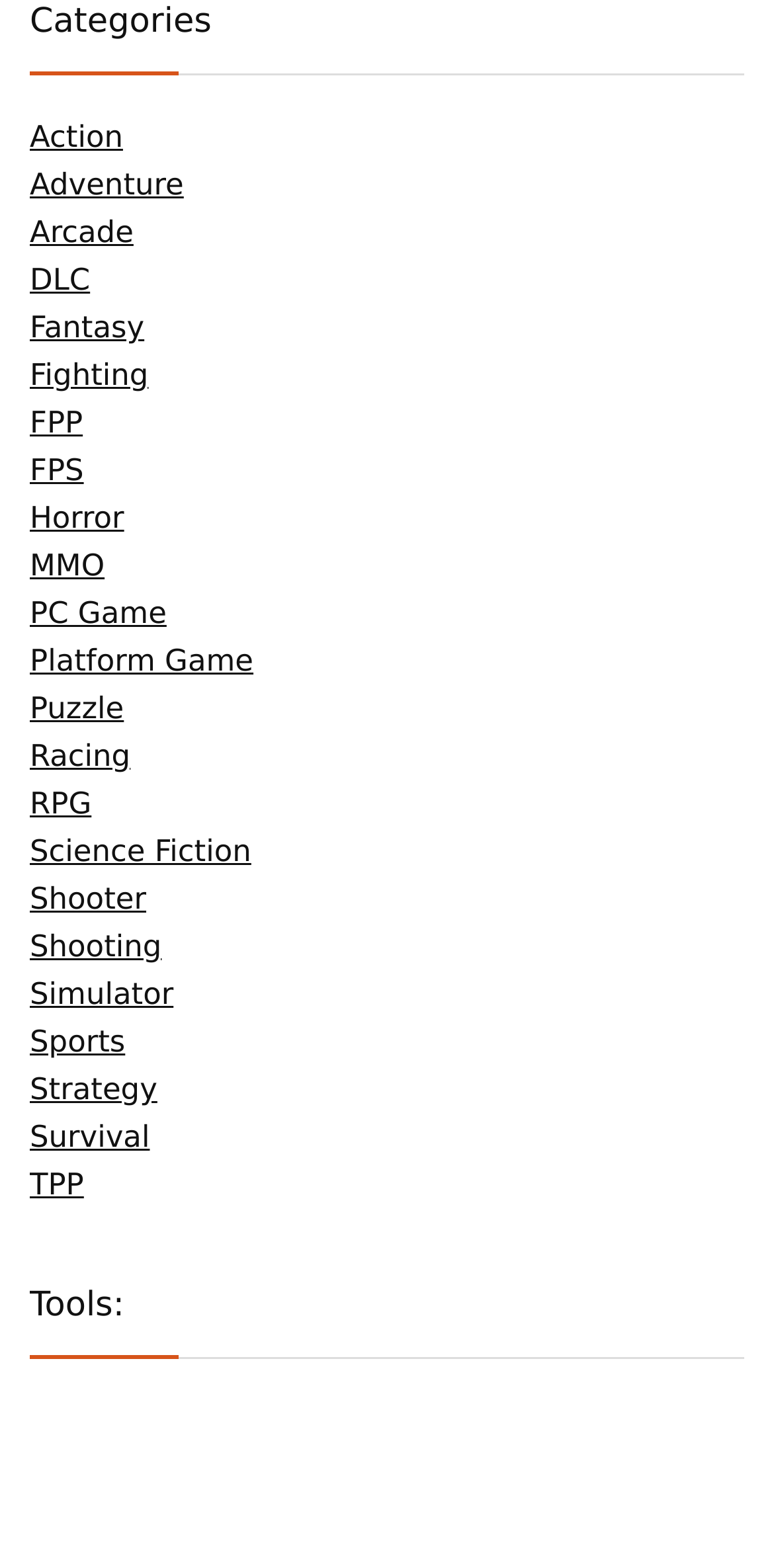Bounding box coordinates should be in the format (top-left x, top-left y, bottom-right x, bottom-right y) and all values should be floating point numbers between 0 and 1. Determine the bounding box coordinate for the UI element described as: Horror

[0.038, 0.319, 0.16, 0.342]